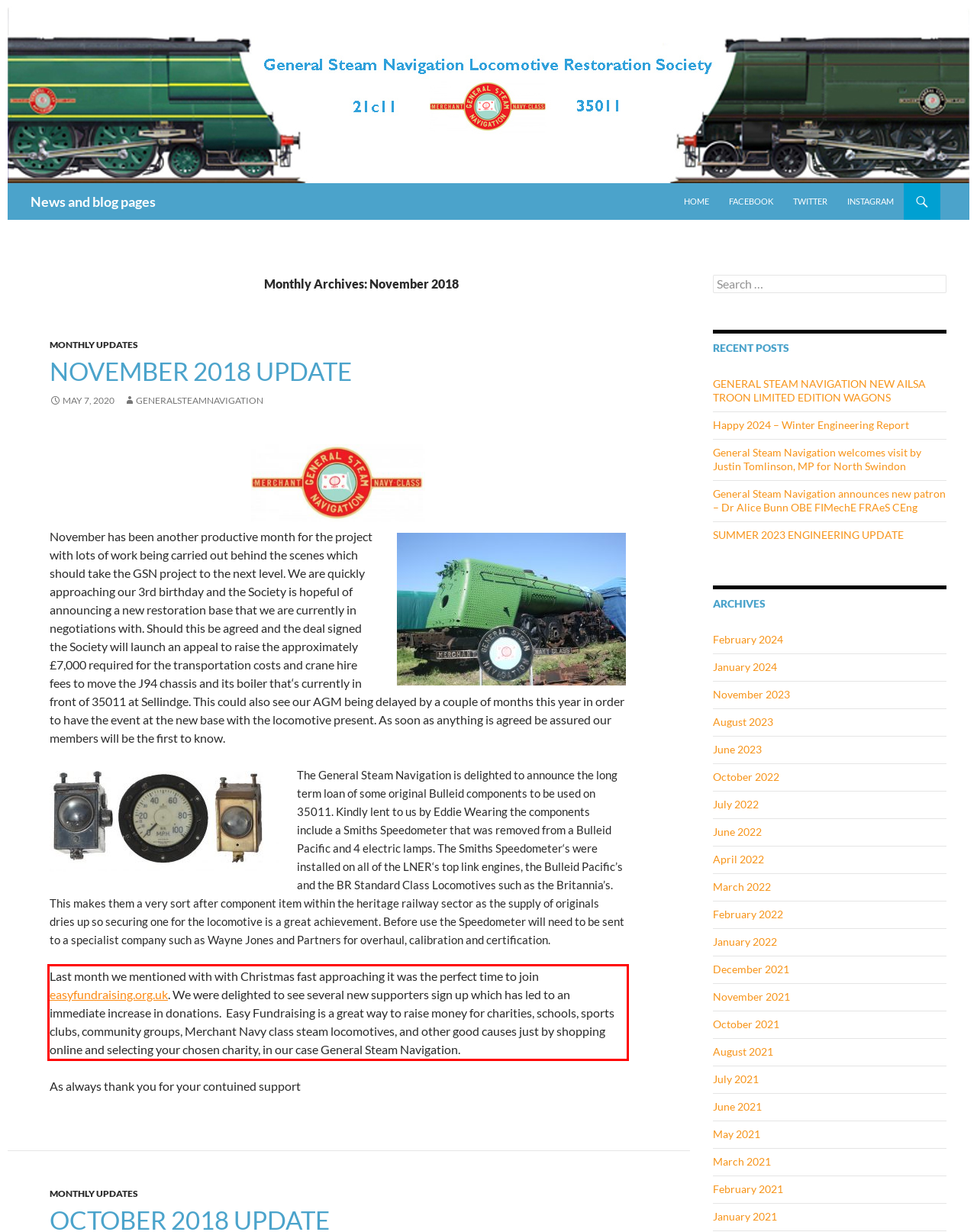Given a webpage screenshot, locate the red bounding box and extract the text content found inside it.

Last month we mentioned with with Christmas fast approaching it was the perfect time to join easyfundraising.org.uk. We were delighted to see several new supporters sign up which has led to an immediate increase in donations. Easy Fundraising is a great way to raise money for charities, schools, sports clubs, community groups, Merchant Navy class steam locomotives, and other good causes just by shopping online and selecting your chosen charity, in our case General Steam Navigation.